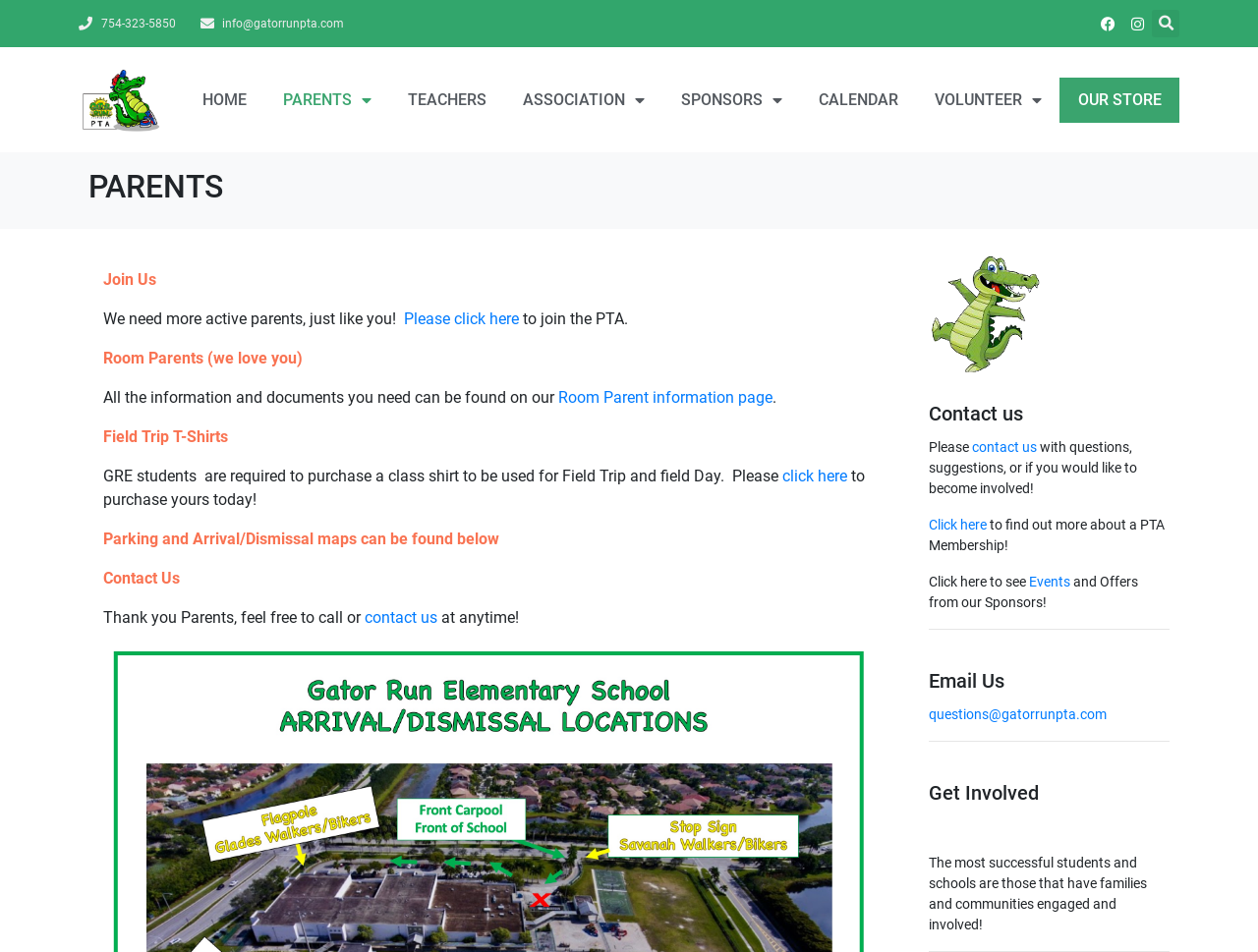Based on the provided description, "Room Parent information page", find the bounding box of the corresponding UI element in the screenshot.

[0.444, 0.408, 0.614, 0.428]